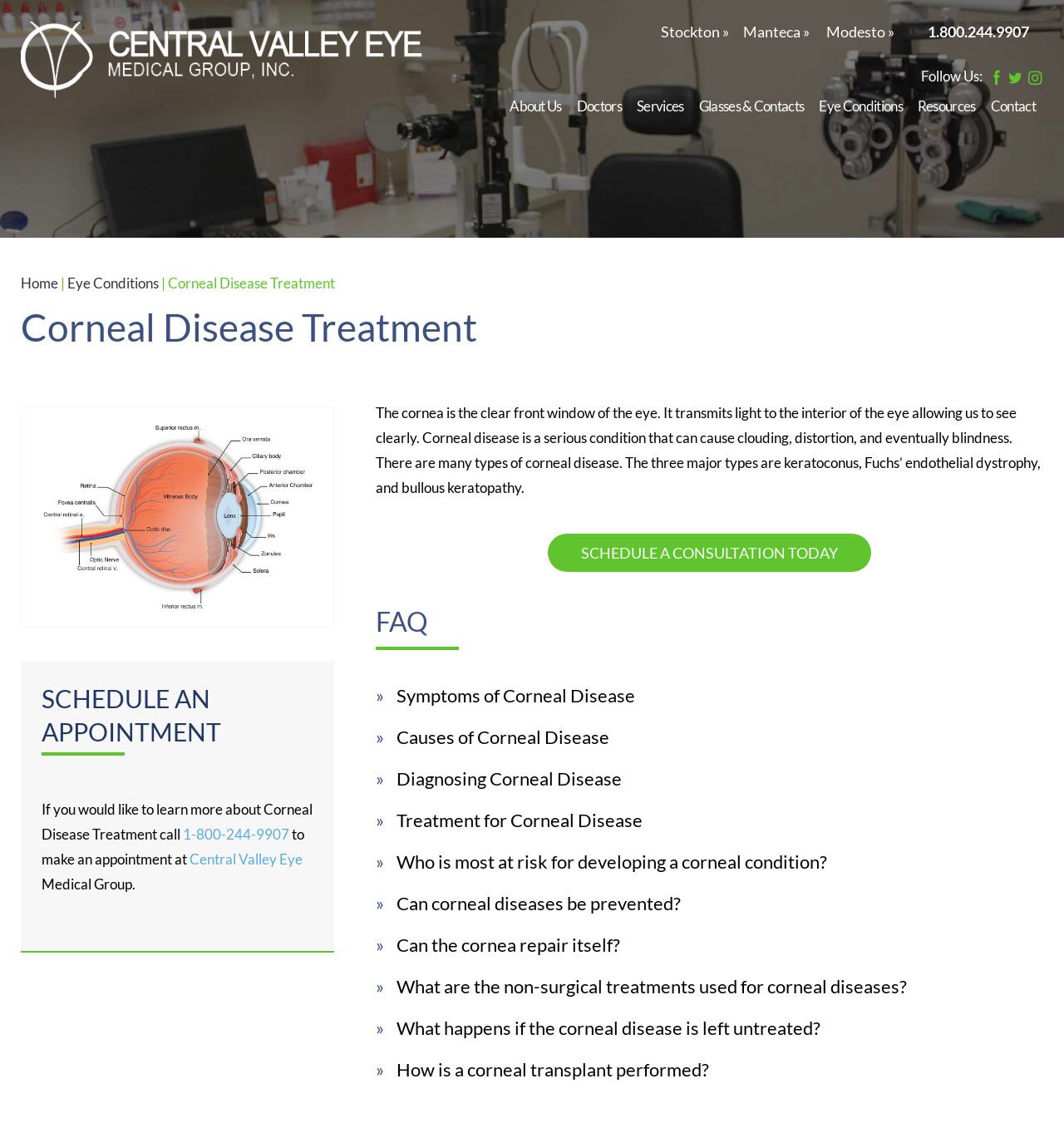Refer to the image and provide an in-depth answer to the question: 
What is the phone number to schedule an appointment?

I found the answer by looking at the section that says 'SCHEDULE AN APPOINTMENT' and finding the phone number provided.